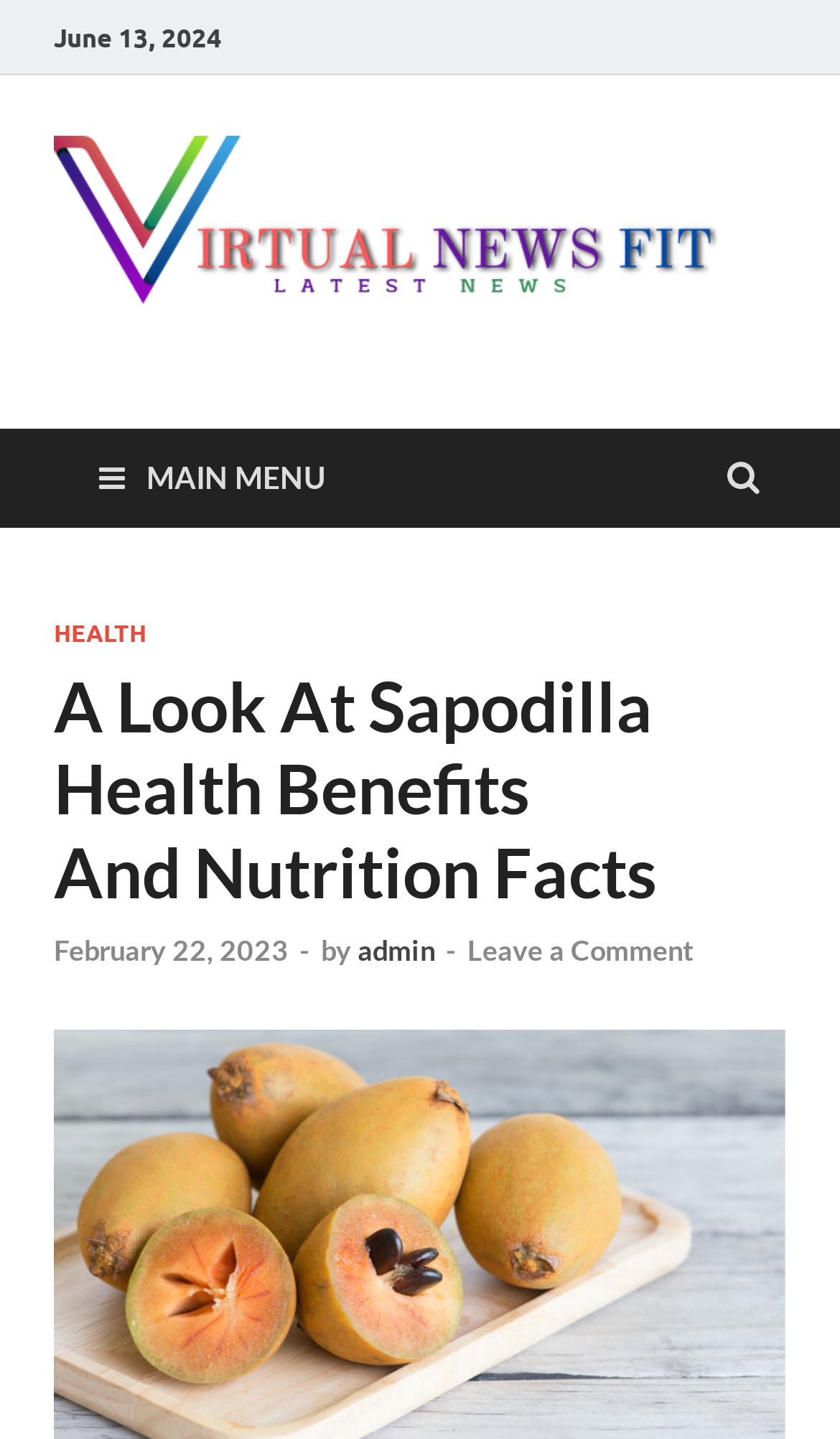Write a detailed summary of the webpage, including text, images, and layout.

The webpage is about the health benefits and nutrition facts of sapodilla, a type of tropical fruit. At the top left of the page, there is a date "June 13, 2024" displayed. Below it, there is a horizontal menu bar with a "MAIN MENU" button on the left side, which has a dropdown menu containing a "HEALTH" link. 

To the right of the "MAIN MENU" button, there is a heading that reads "A Look At Sapodilla Health Benefits And Nutrition Facts", which is the title of the webpage. Below the title, there is a section with a date "February 22, 2023", followed by a hyphen, the word "by", and an "admin" link. 

On the right side of this section, there is a "Leave a Comment" link. At the bottom of the page, there is a large image that illustrates the health benefits and nutrition facts of sapodilla, taking up most of the page's width.